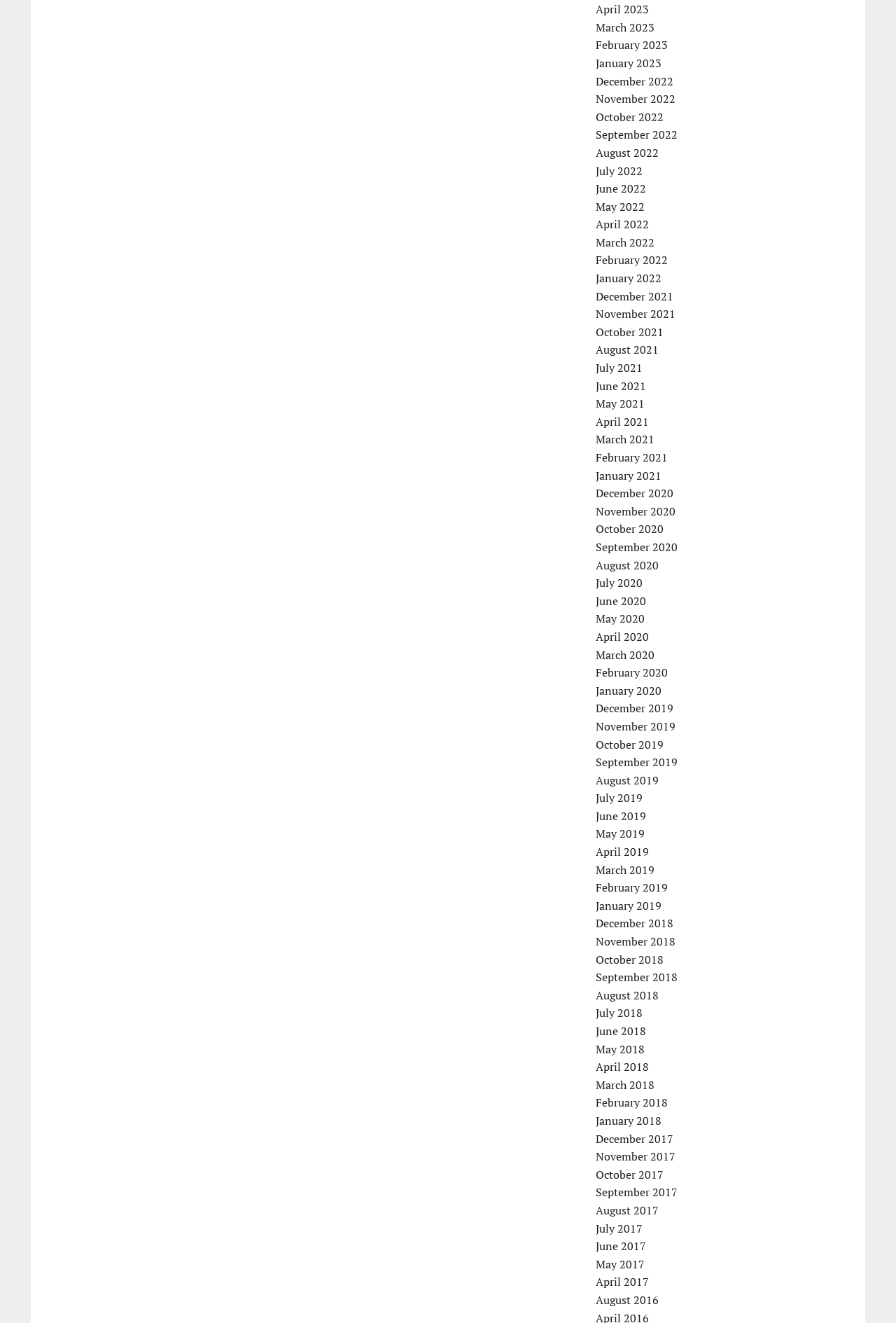Locate the bounding box coordinates of the element I should click to achieve the following instruction: "View March 2022".

[0.665, 0.177, 0.731, 0.189]